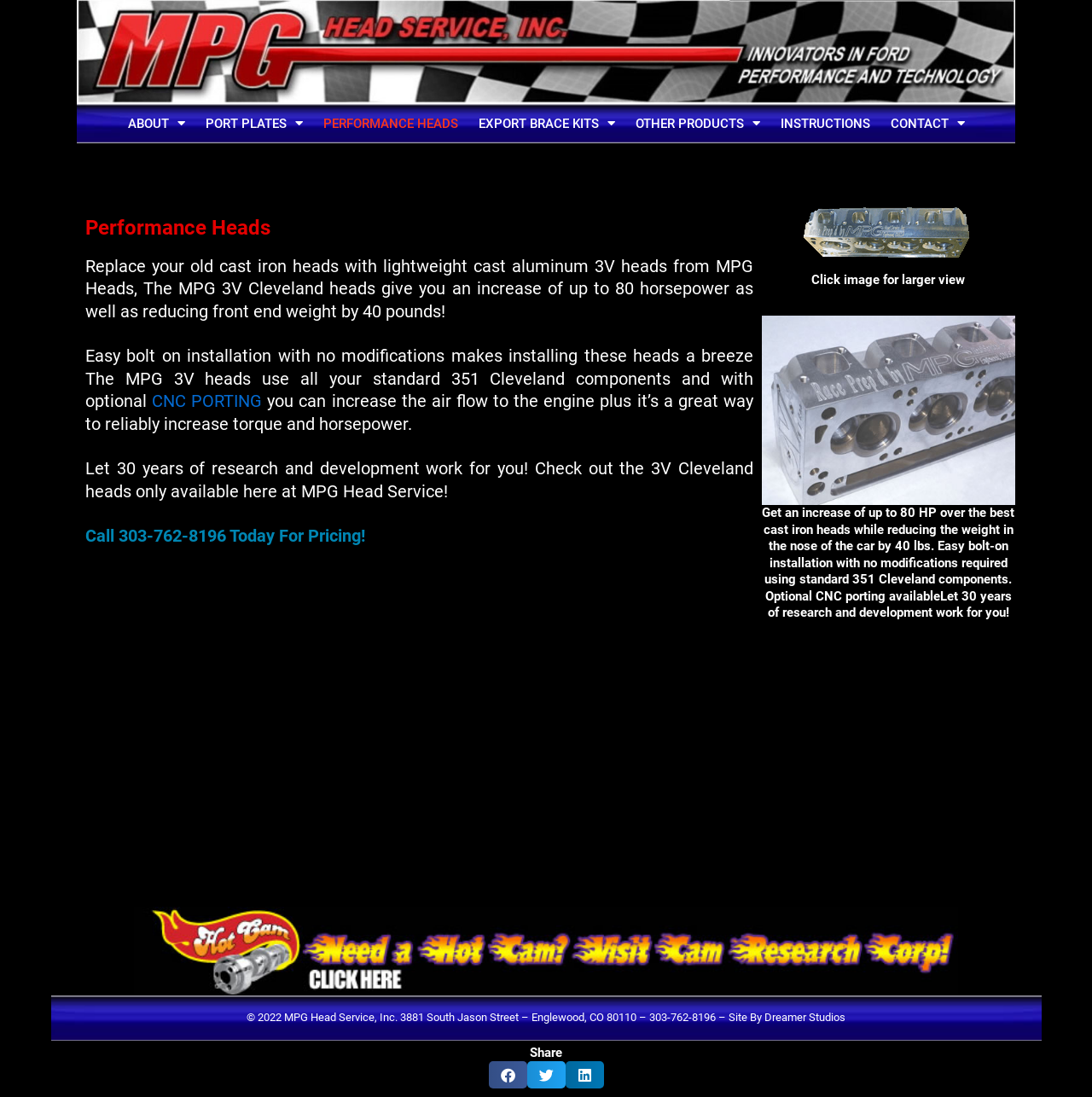Find the bounding box coordinates of the element's region that should be clicked in order to follow the given instruction: "Click CONTACT Menu Toggle". The coordinates should consist of four float numbers between 0 and 1, i.e., [left, top, right, bottom].

[0.806, 0.095, 0.893, 0.13]